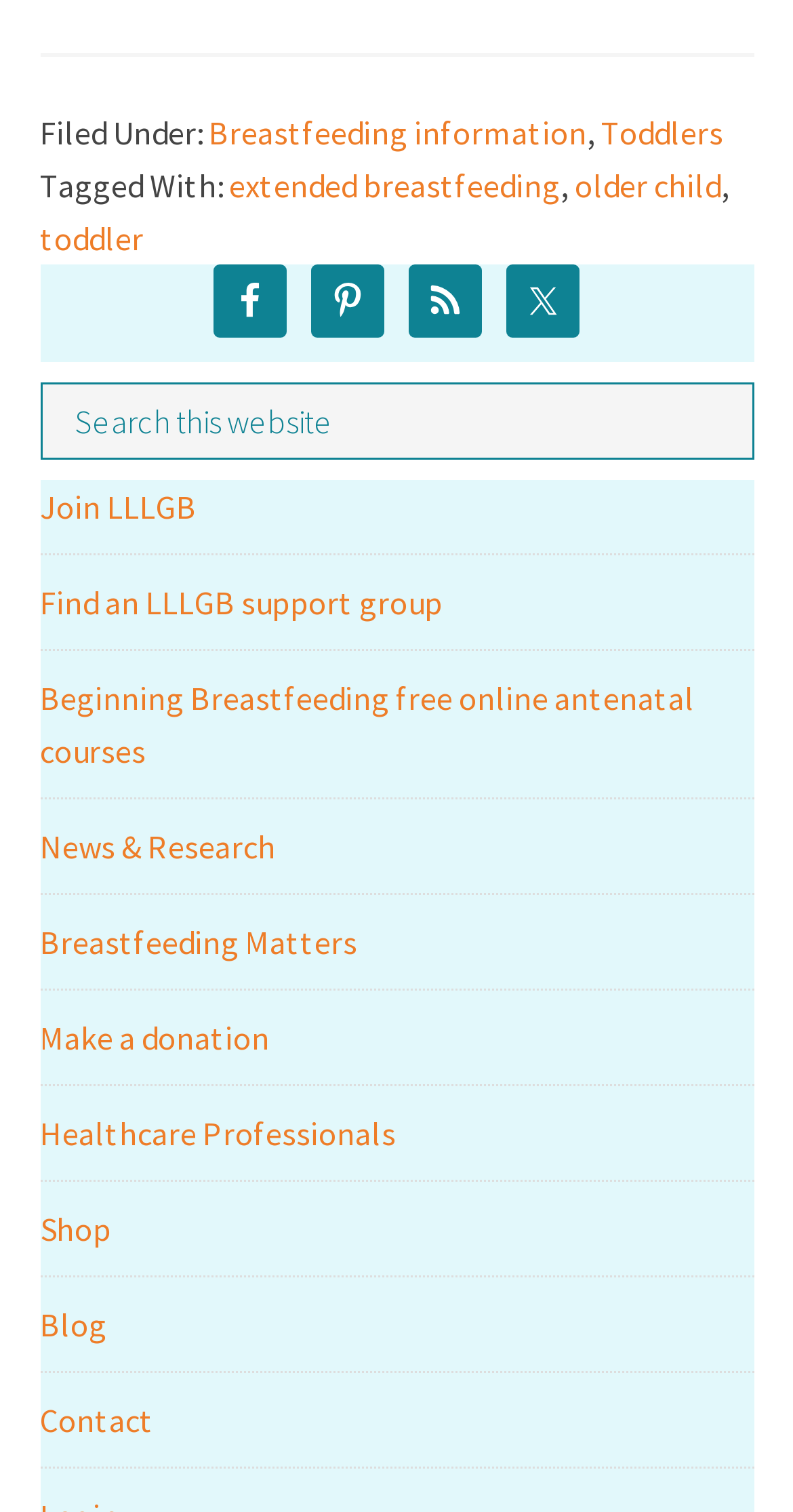Please specify the bounding box coordinates of the clickable section necessary to execute the following command: "Read Breastfeeding Matters".

[0.05, 0.61, 0.45, 0.637]